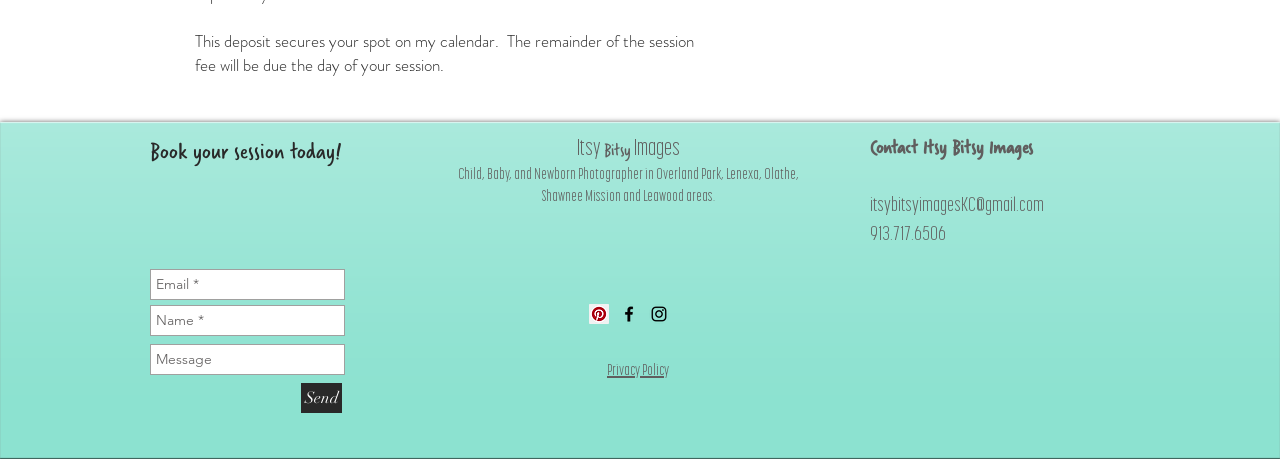Find the bounding box coordinates for the element that must be clicked to complete the instruction: "Enter email". The coordinates should be four float numbers between 0 and 1, indicated as [left, top, right, bottom].

[0.117, 0.586, 0.27, 0.653]